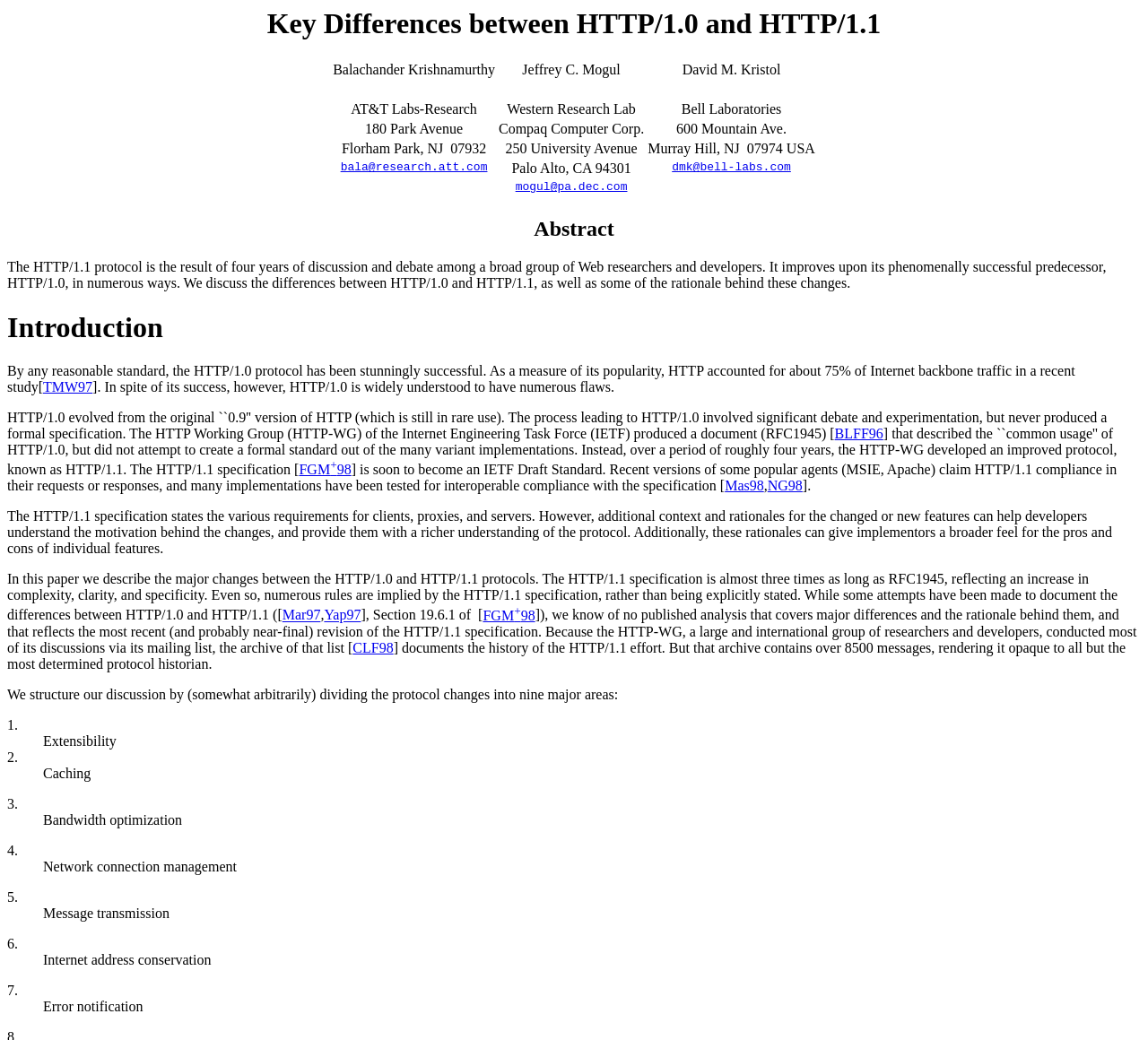Find the bounding box coordinates for the area that should be clicked to accomplish the instruction: "Click the link 'bala@research.att.com'".

[0.297, 0.155, 0.425, 0.168]